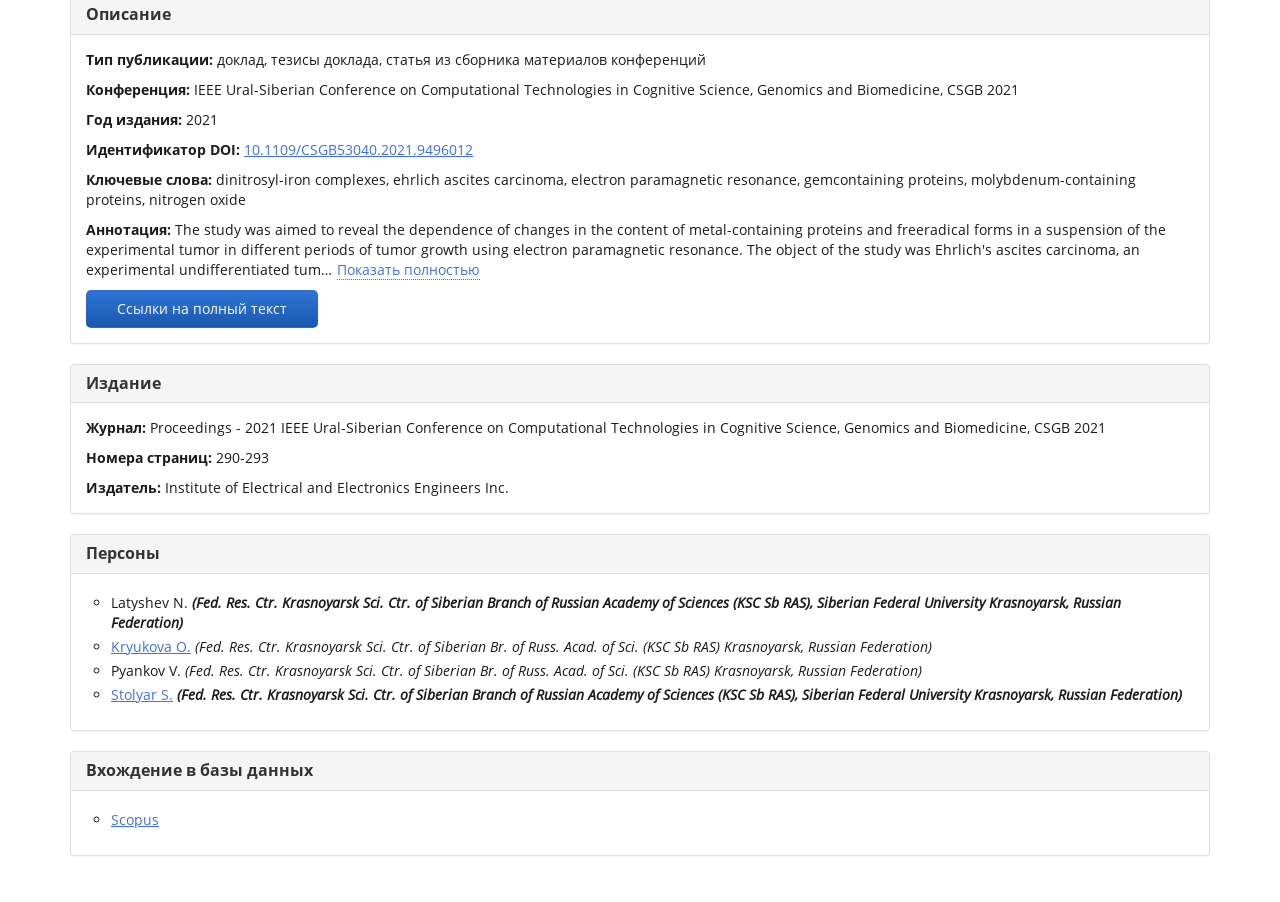Bounding box coordinates are specified in the format (top-left x, top-left y, bottom-right x, bottom-right y). All values are floating point numbers bounded between 0 and 1. Please provide the bounding box coordinate of the region this sentence describes: Stolyar S.

[0.087, 0.759, 0.135, 0.78]